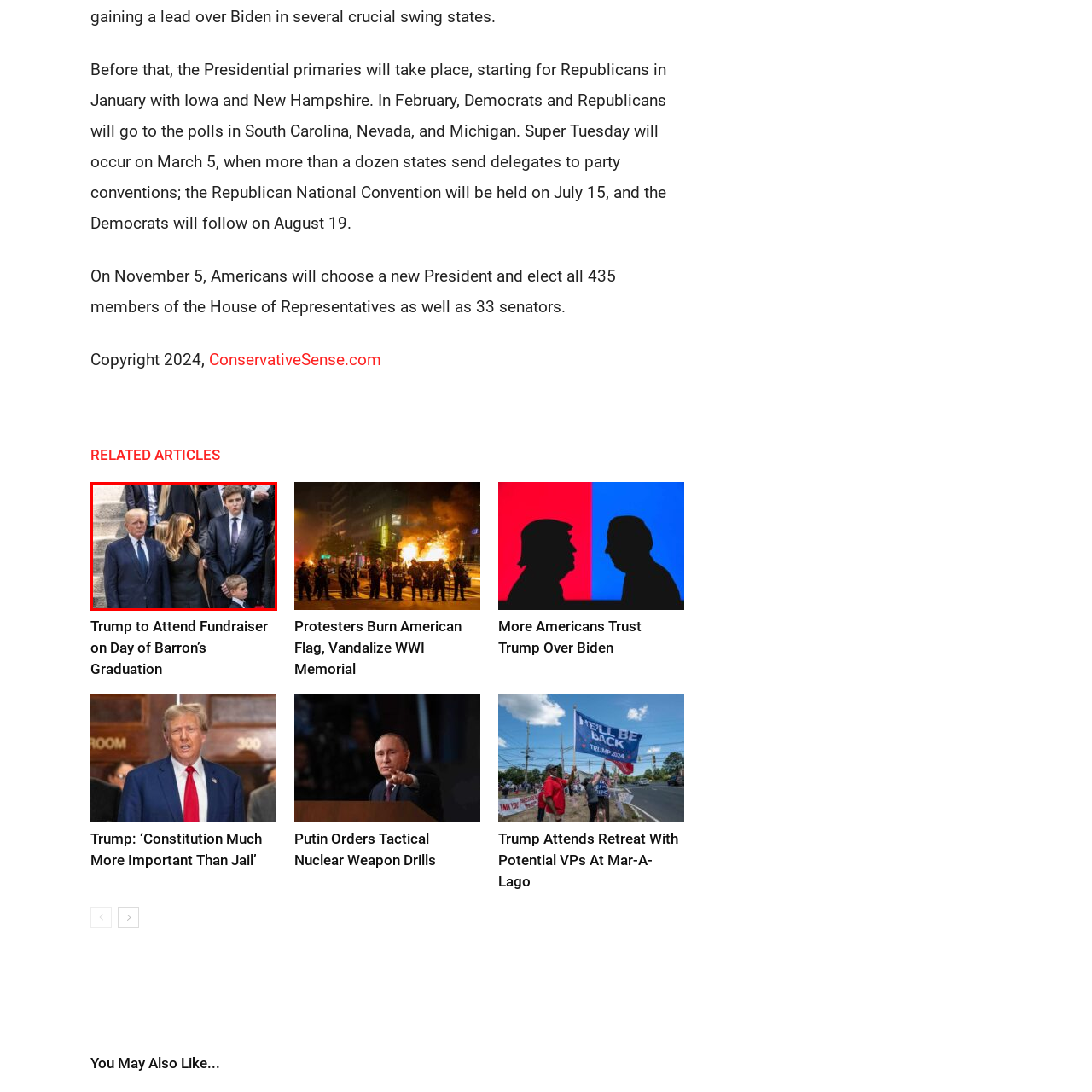Describe extensively the image content marked by the red bounding box.

The image features Donald Trump, Melania Trump, and their son Barron, alongside a younger child, all standing solemnly outdoors. They are dressed in formal attire, with Donald Trump wearing a dark suit and Melania Trump in a chic black dress and sunglasses. The setting appears to be a formal occasion, possibly a memorial or a tribute event, given the serious expressions and the attire of the individuals. The backdrop includes a crowd, suggesting they are part of a larger gathering. This moment captures a poignant moment for the Trump family amid a significant public event.